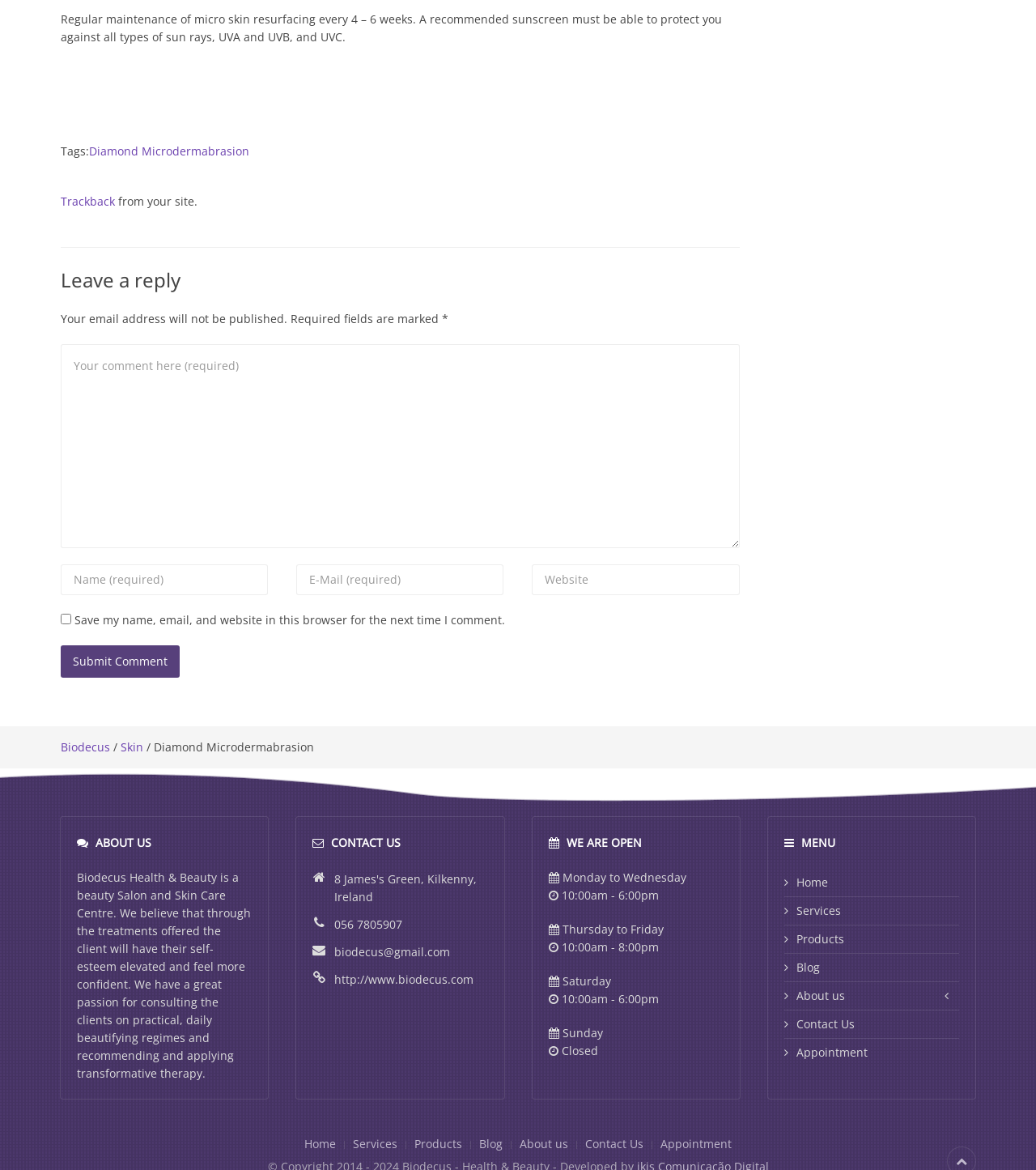Find the bounding box of the UI element described as: "name="comment" placeholder="Your comment here (required)"". The bounding box coordinates should be given as four float values between 0 and 1, i.e., [left, top, right, bottom].

[0.059, 0.294, 0.714, 0.468]